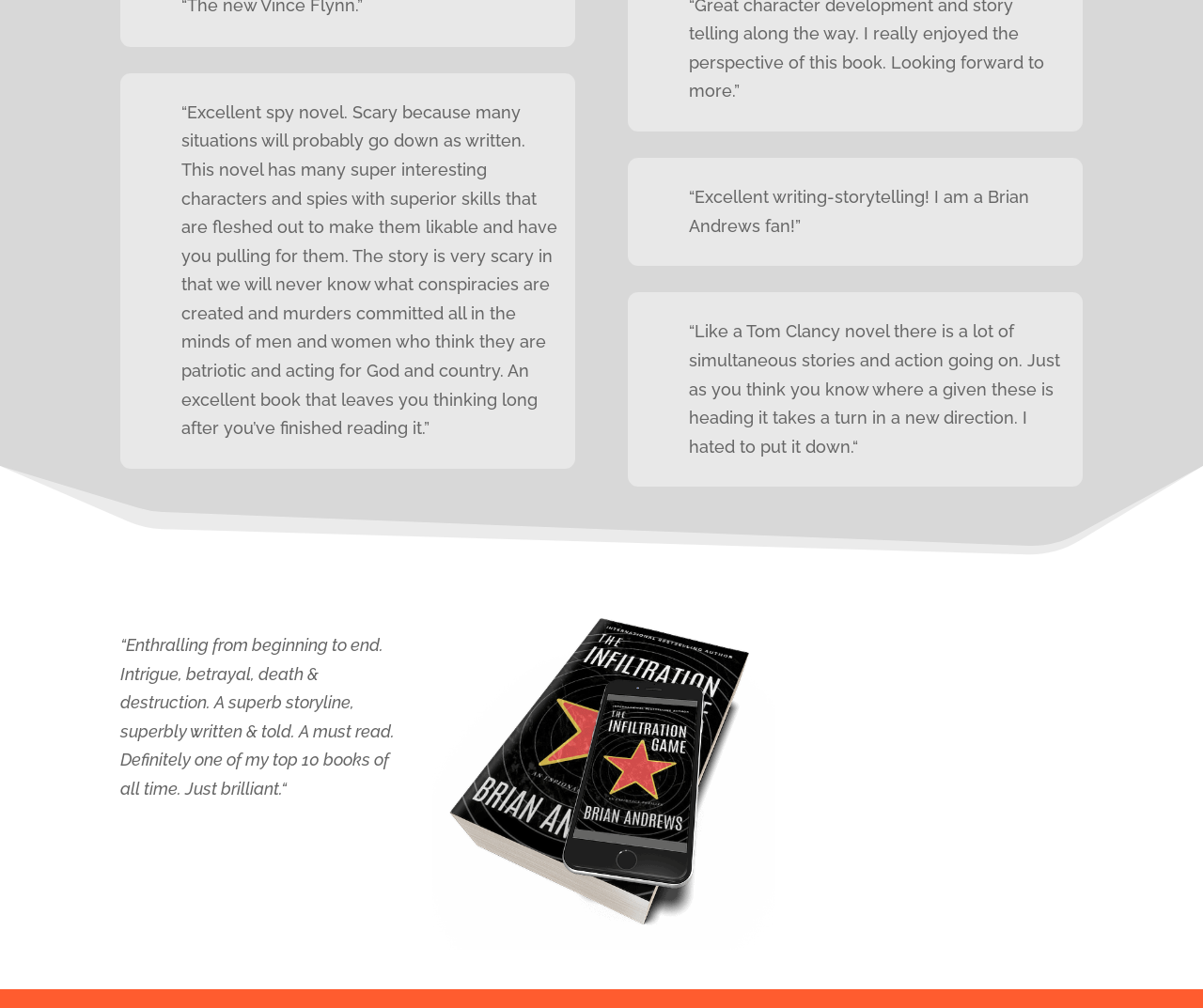How many top 10 books of all time does the reviewer have?
Examine the webpage screenshot and provide an in-depth answer to the question.

The reviewer mentions 'Definitely one of my top 10 books of all time.' which implies that the reviewer has at least one top 10 book of all time.